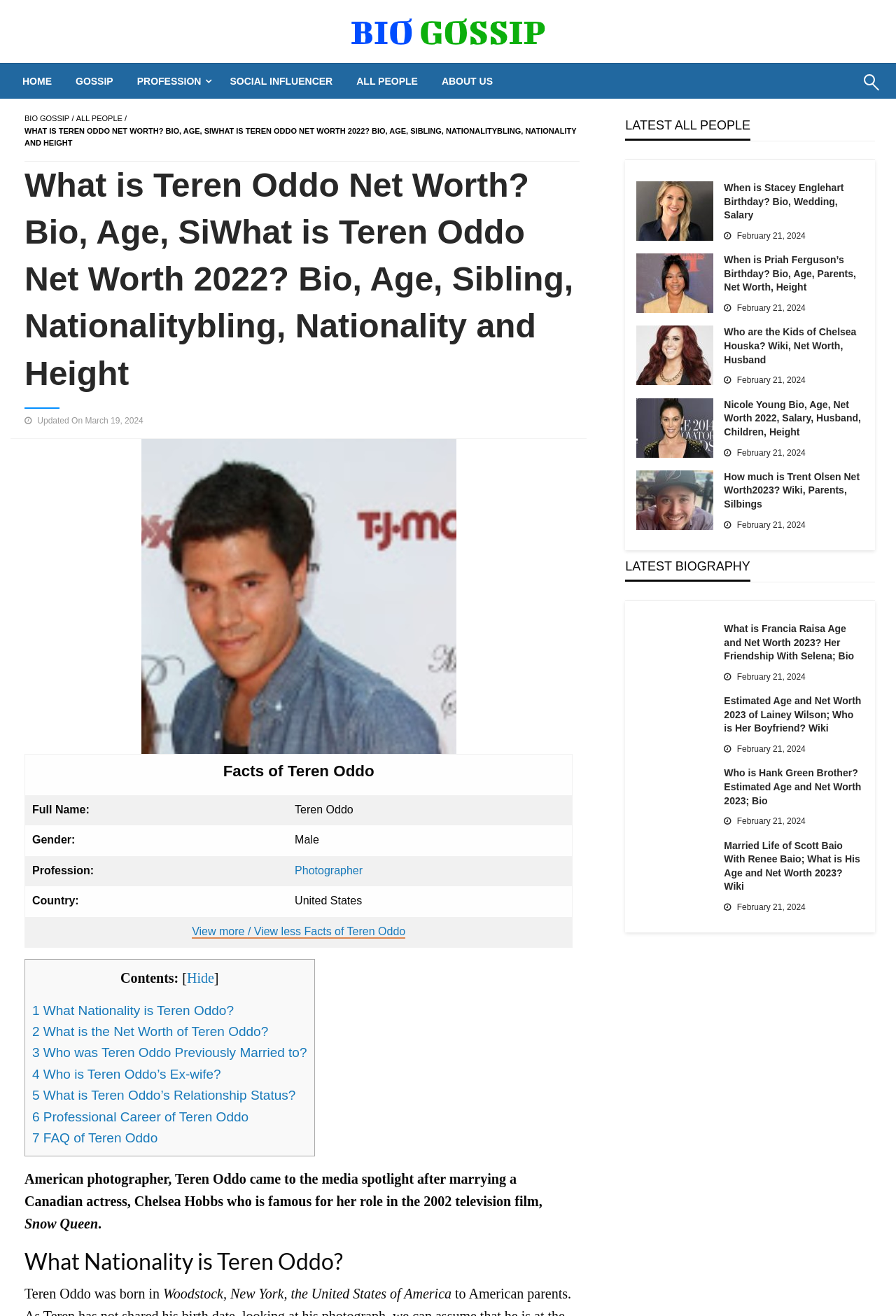Please examine the image and answer the question with a detailed explanation:
What is the name of the website?

The website's name is 'Biogossip', which is evident from the logo and the text 'Biogossip' at the top of the webpage.